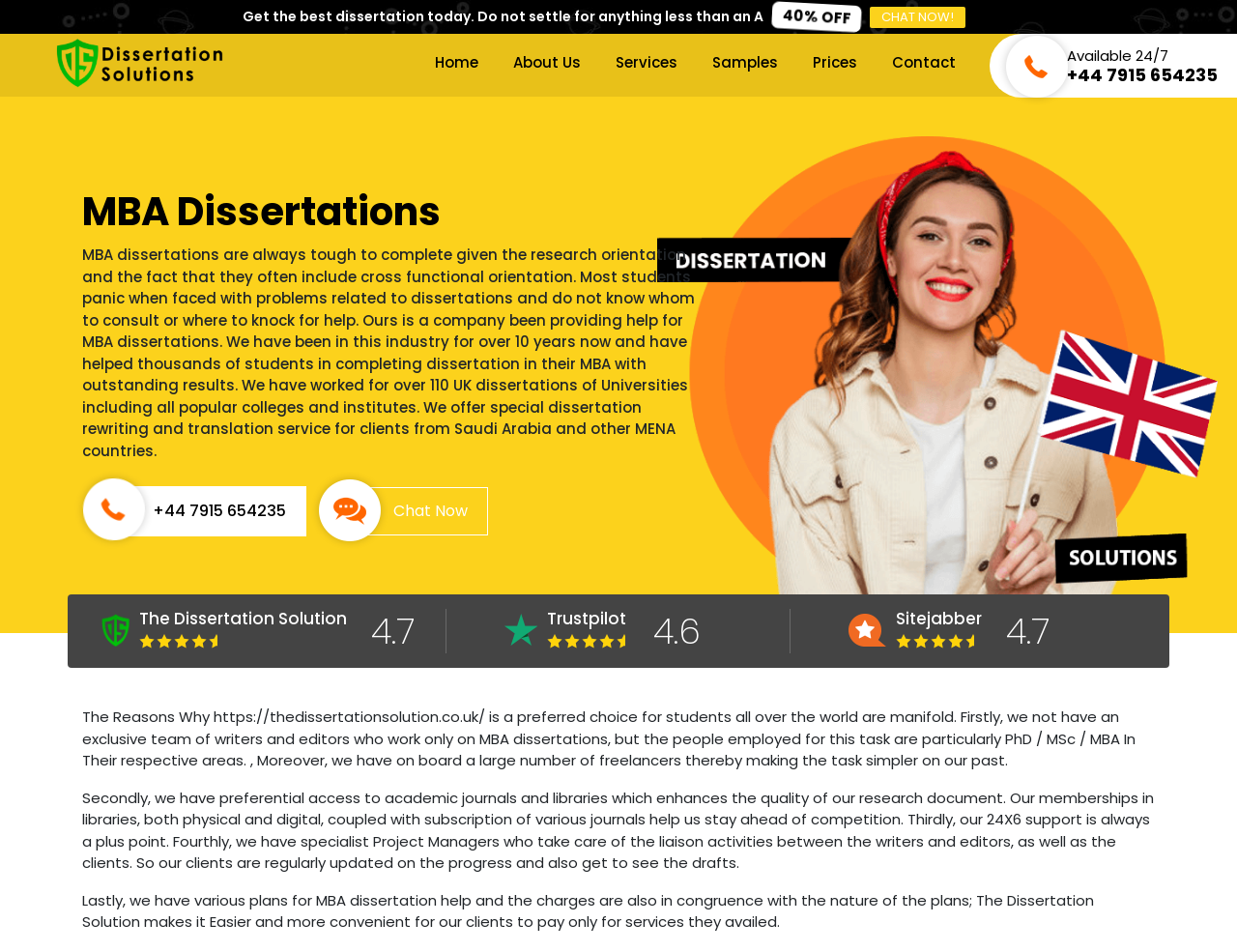Give a concise answer using one word or a phrase to the following question:
What is the discount offered?

40% OFF